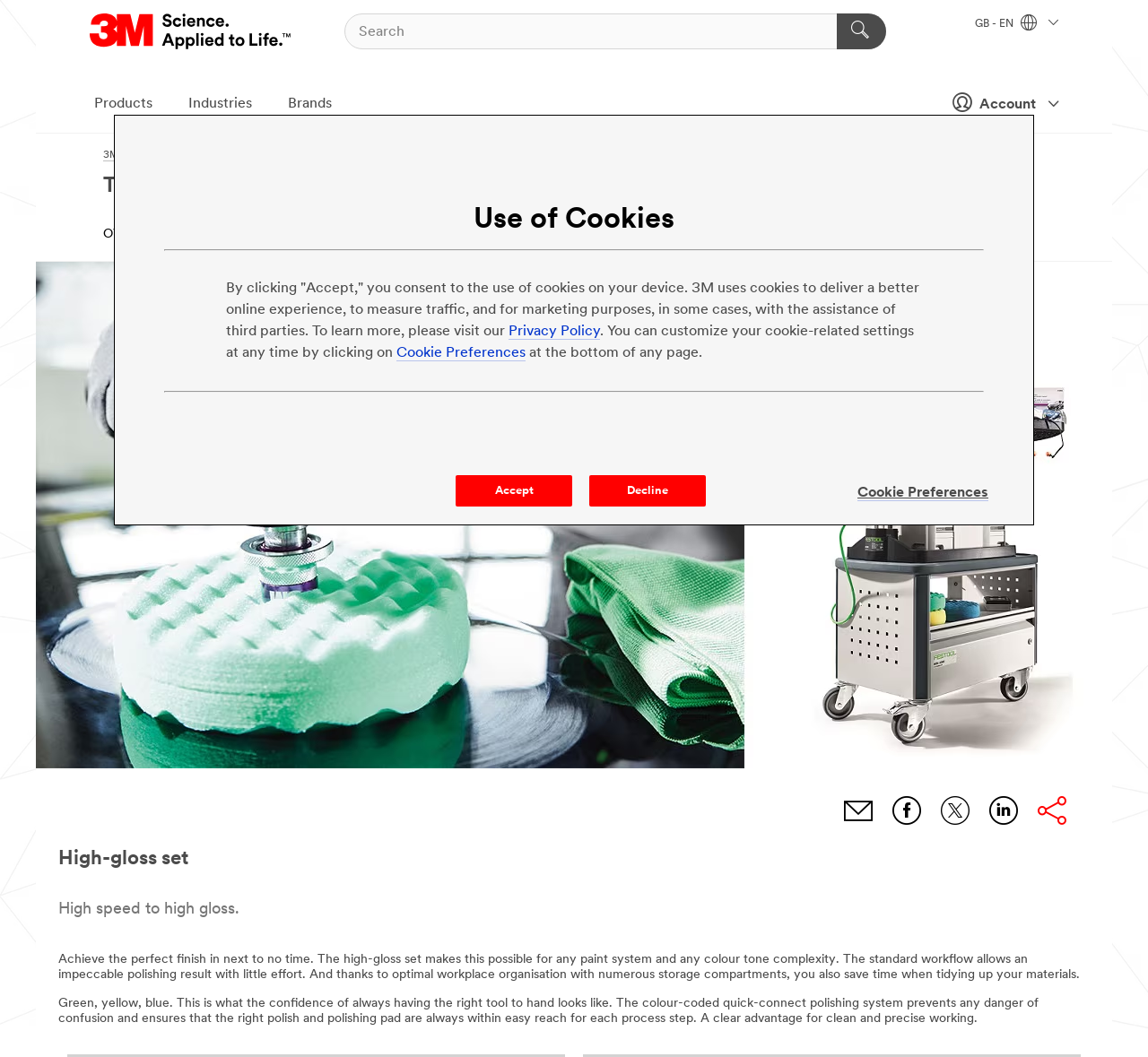Please answer the following question using a single word or phrase: 
What is the purpose of the Paint Finishing System?

Reduce cleanup time and enhance workplace efficiency